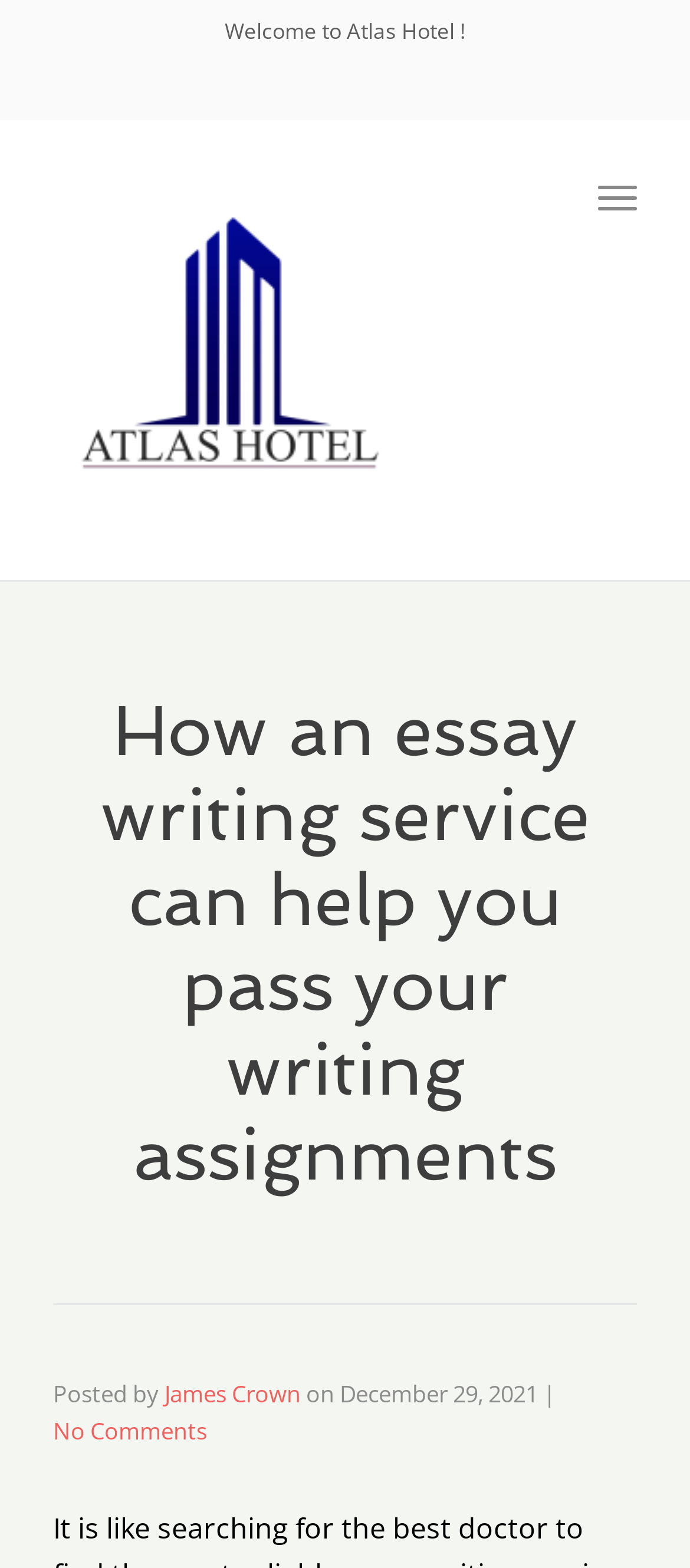Identify and provide the bounding box coordinates of the UI element described: "Go to Top". The coordinates should be formatted as [left, top, right, bottom], with each number being a float between 0 and 1.

None